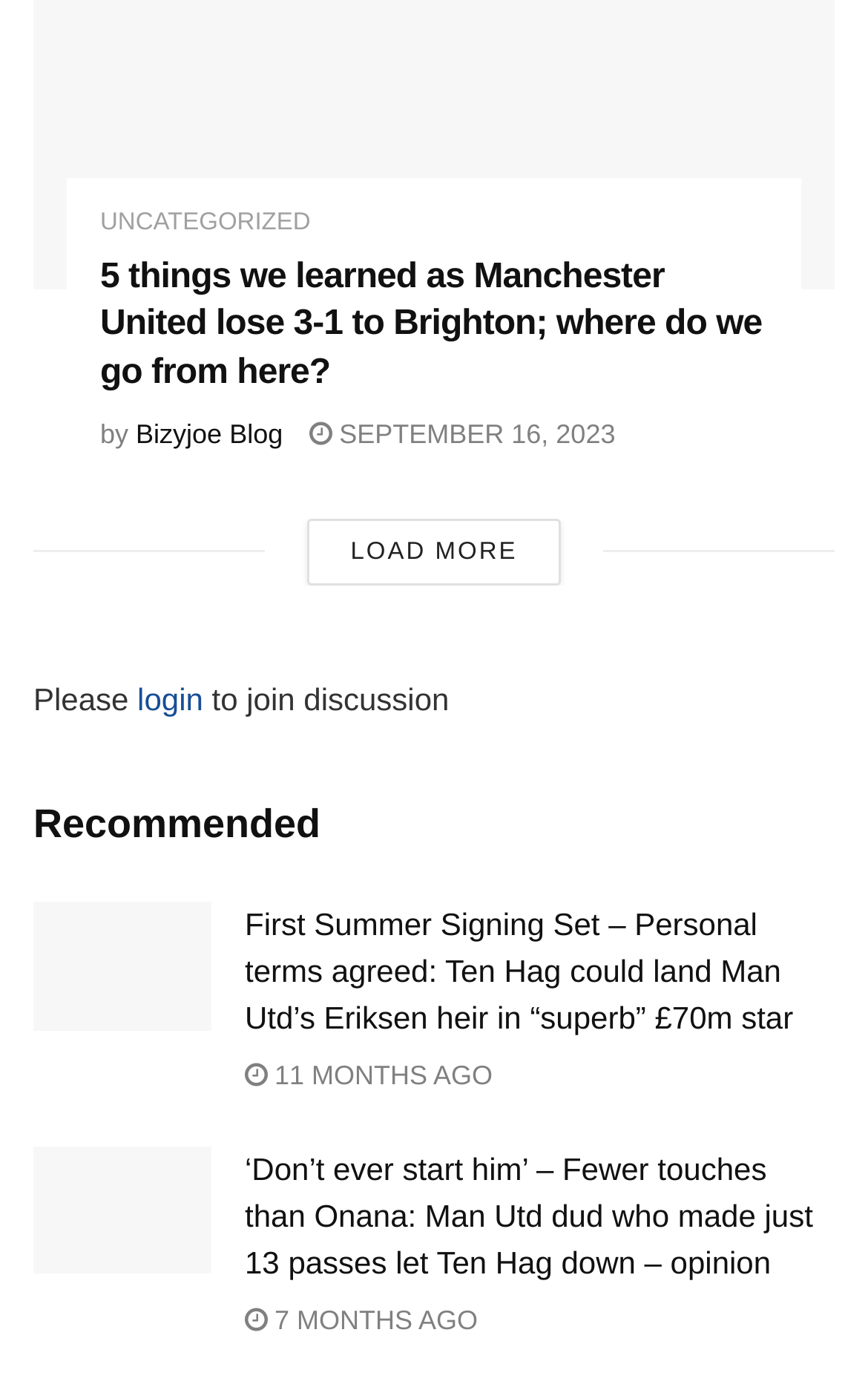Identify the bounding box coordinates for the region to click in order to carry out this instruction: "Visit the Bizyjoe Blog". Provide the coordinates using four float numbers between 0 and 1, formatted as [left, top, right, bottom].

[0.156, 0.25, 0.326, 0.272]